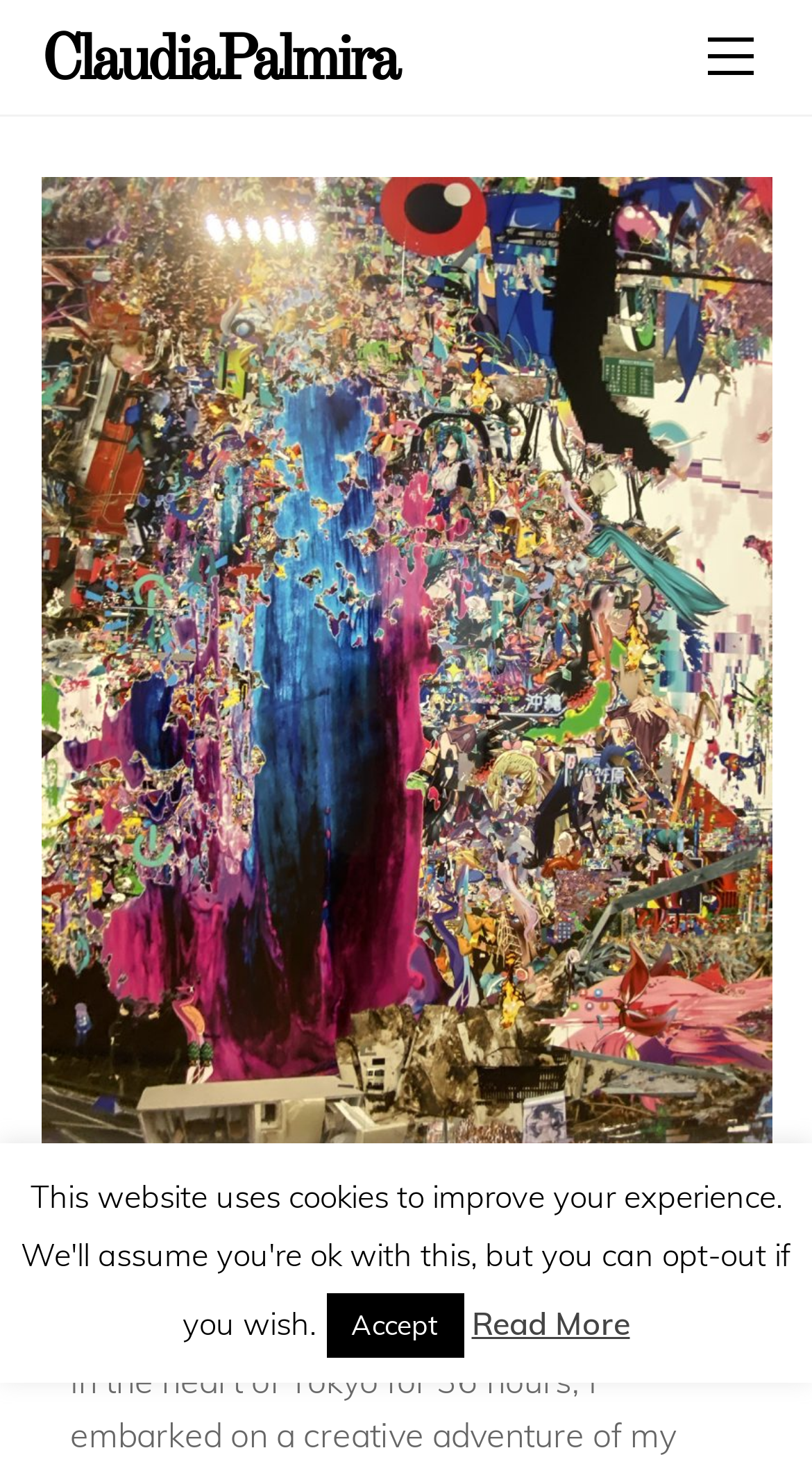Identify and provide the title of the webpage.

Artist Date | Tokyo in 2 Nights